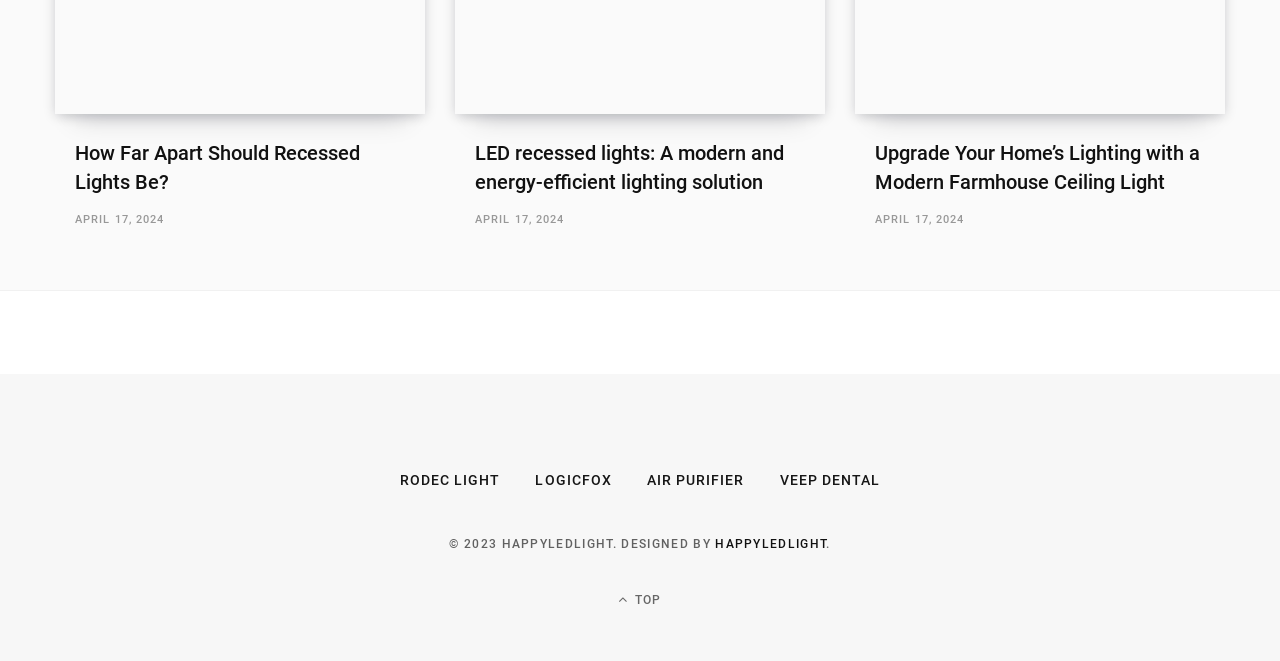Could you please study the image and provide a detailed answer to the question:
What is the date of the first article?

I found the date by looking at the time element associated with the first article, which is 'APRIL 17, 2024'.